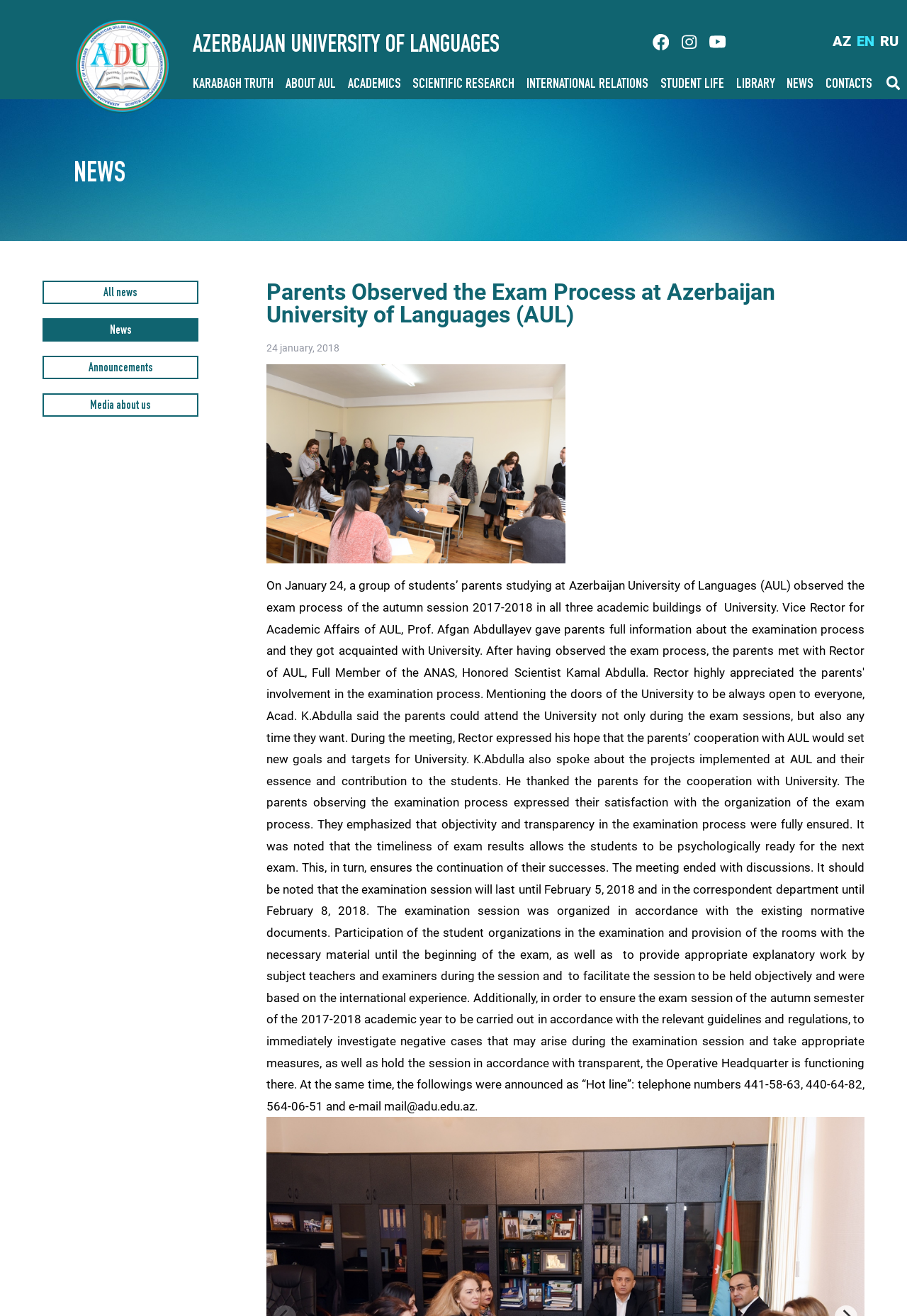Identify the bounding box coordinates of the region that needs to be clicked to carry out this instruction: "Read the 'Recent Posts'". Provide these coordinates as four float numbers ranging from 0 to 1, i.e., [left, top, right, bottom].

None